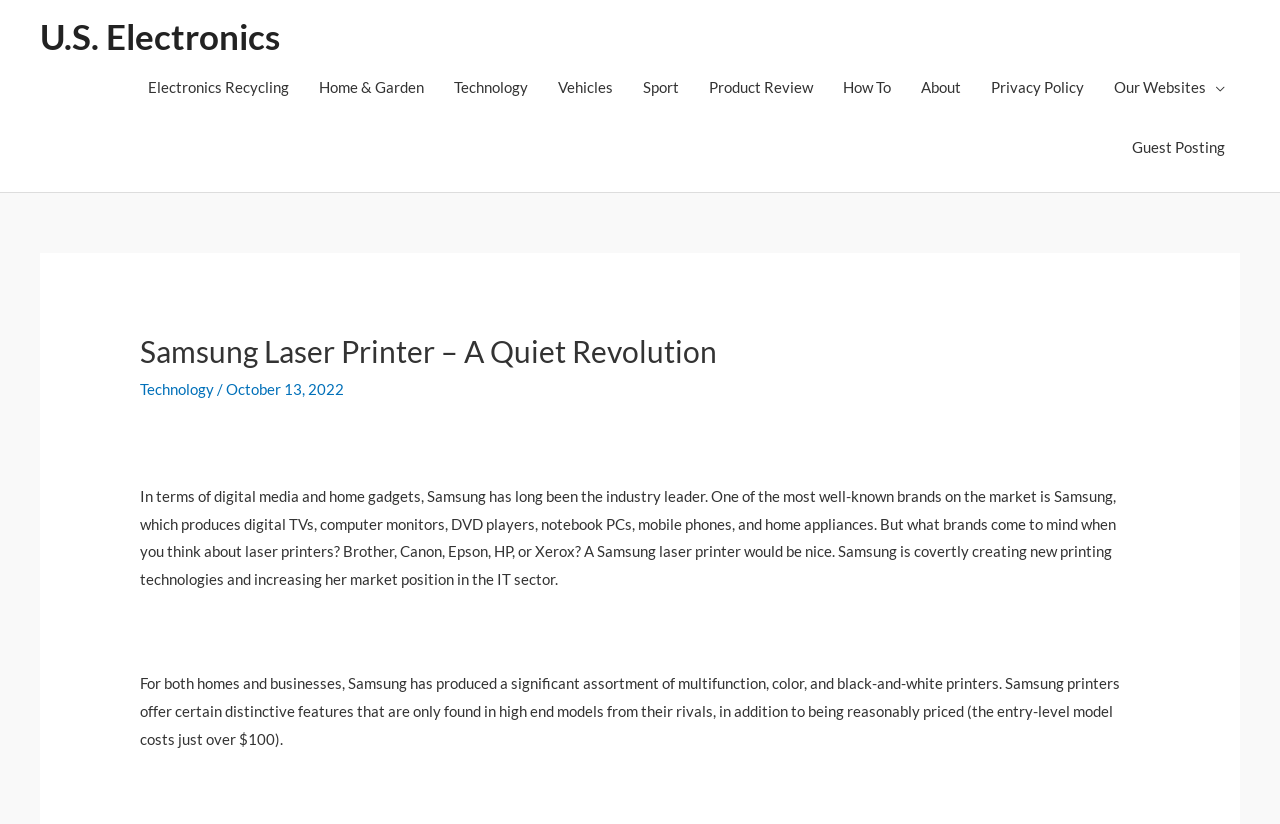Specify the bounding box coordinates of the element's area that should be clicked to execute the given instruction: "Click on U.S. Electronics". The coordinates should be four float numbers between 0 and 1, i.e., [left, top, right, bottom].

[0.031, 0.018, 0.219, 0.069]